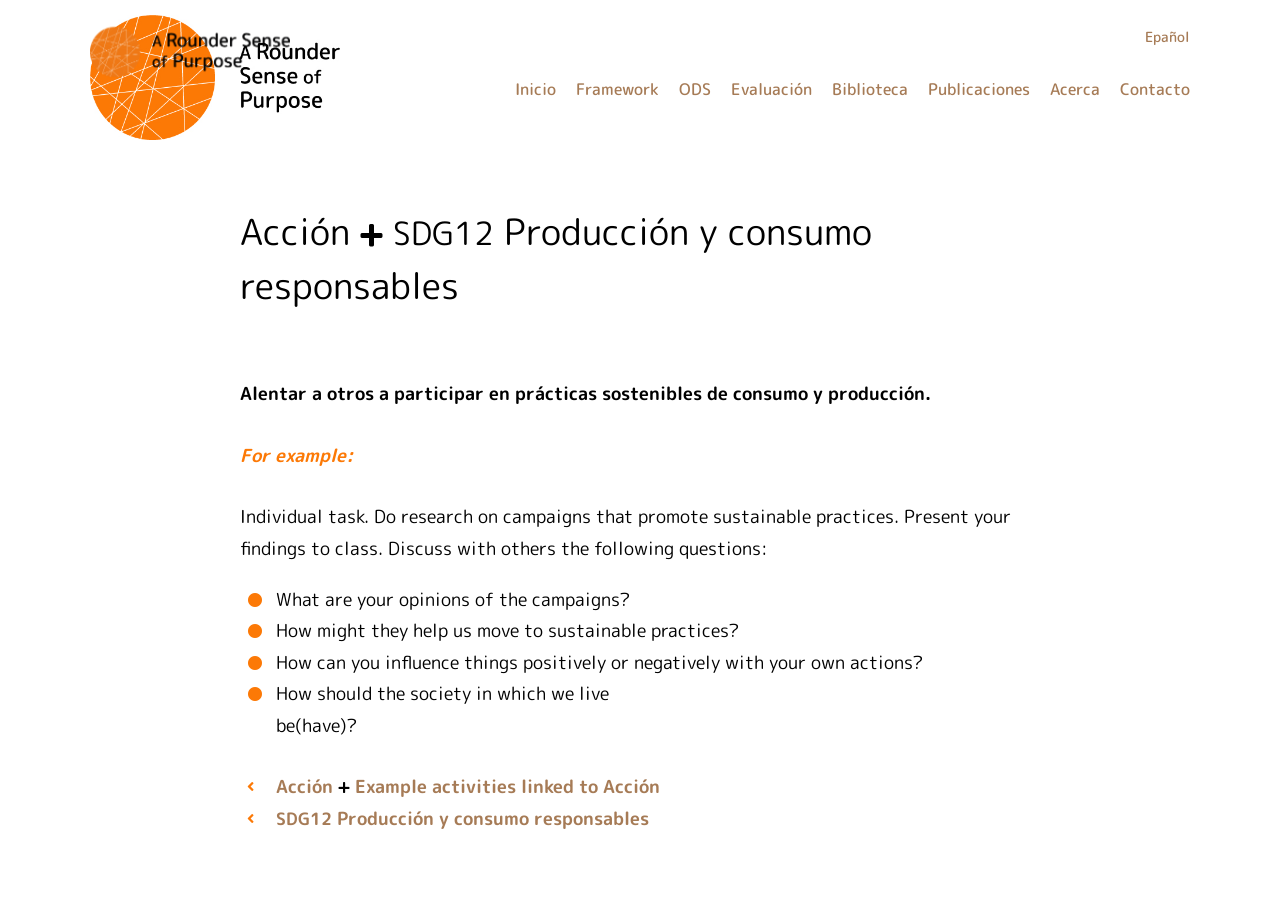Kindly determine the bounding box coordinates for the area that needs to be clicked to execute this instruction: "Explore SDG12 Producción y consumo responsables".

[0.216, 0.885, 0.507, 0.912]